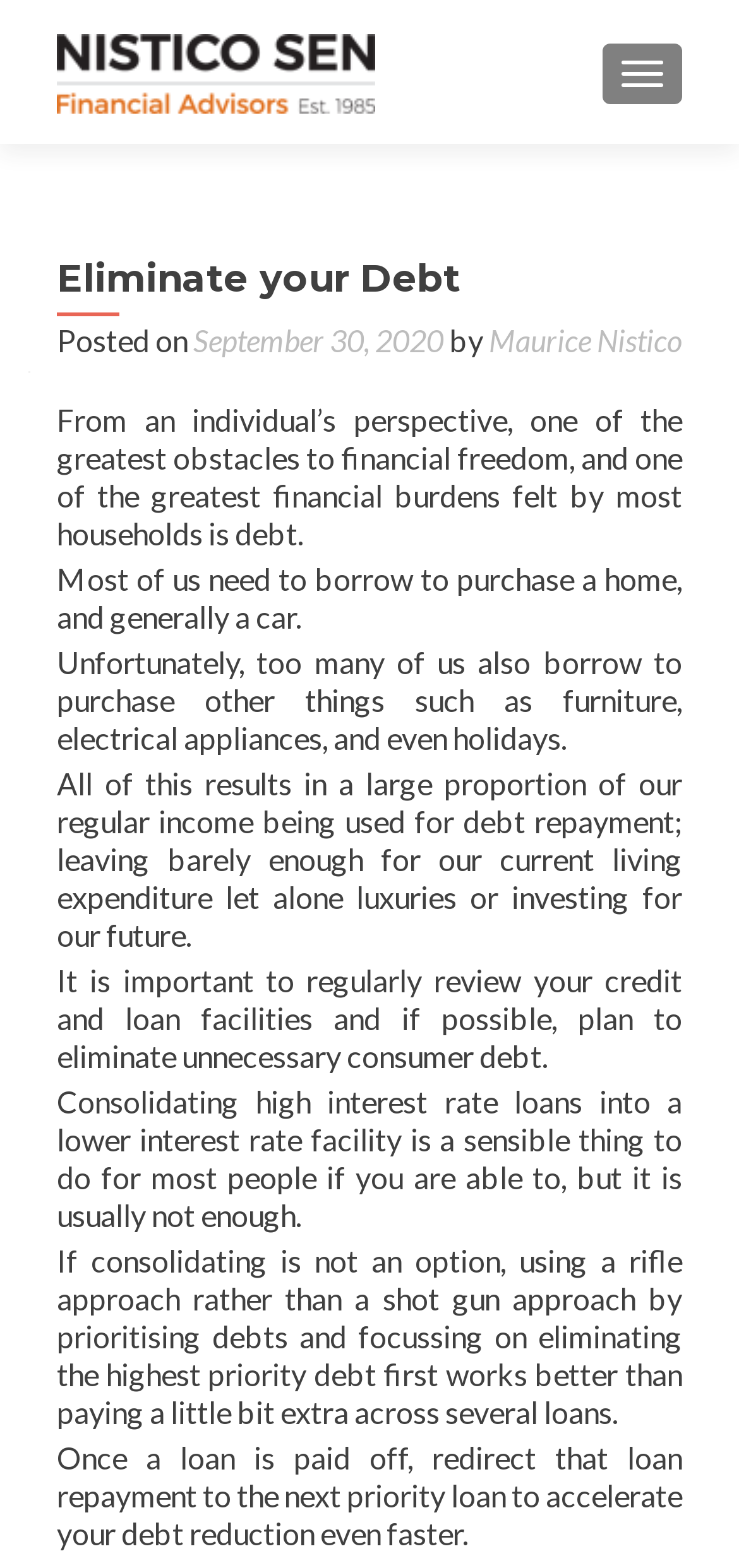What is the main obstacle to financial freedom?
Please elaborate on the answer to the question with detailed information.

The answer can be found by reading the first sentence of the article, which states that 'one of the greatest obstacles to financial freedom, and one of the greatest financial burdens felt by most households is debt'.